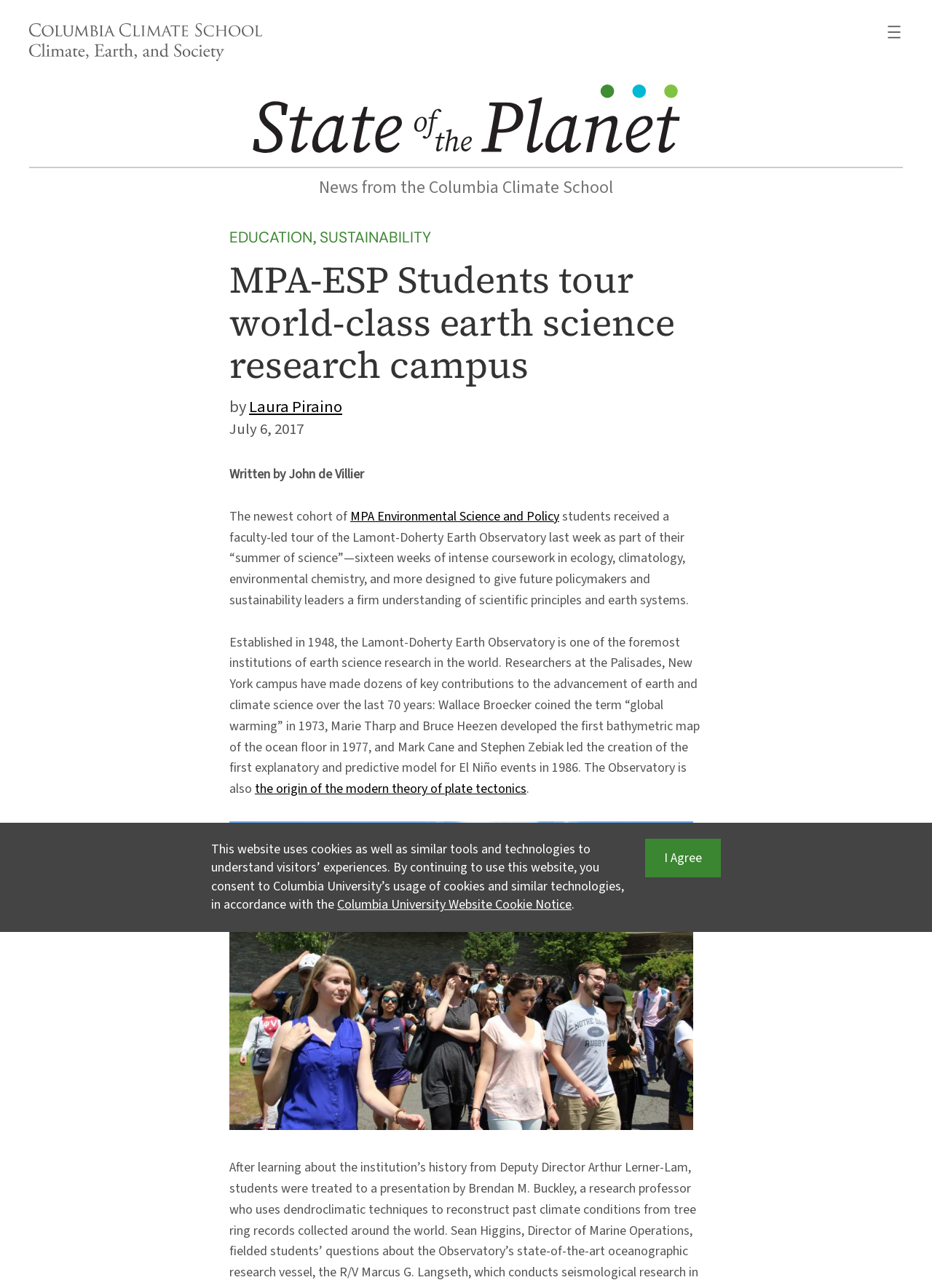What is the name of the research campus?
Based on the screenshot, provide your answer in one word or phrase.

Lamont-Doherty Earth Observatory